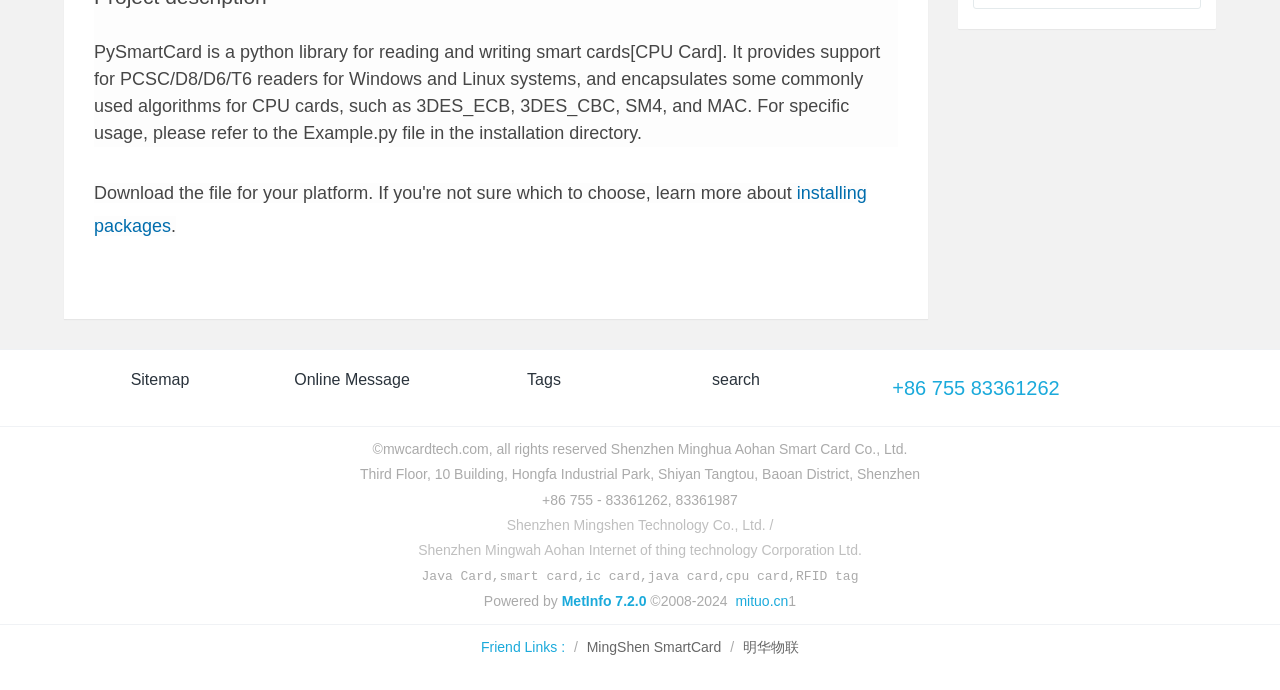Given the element description installing packages, identify the bounding box coordinates for the UI element on the webpage screenshot. The format should be (top-left x, top-left y, bottom-right x, bottom-right y), with values between 0 and 1.

[0.073, 0.266, 0.677, 0.342]